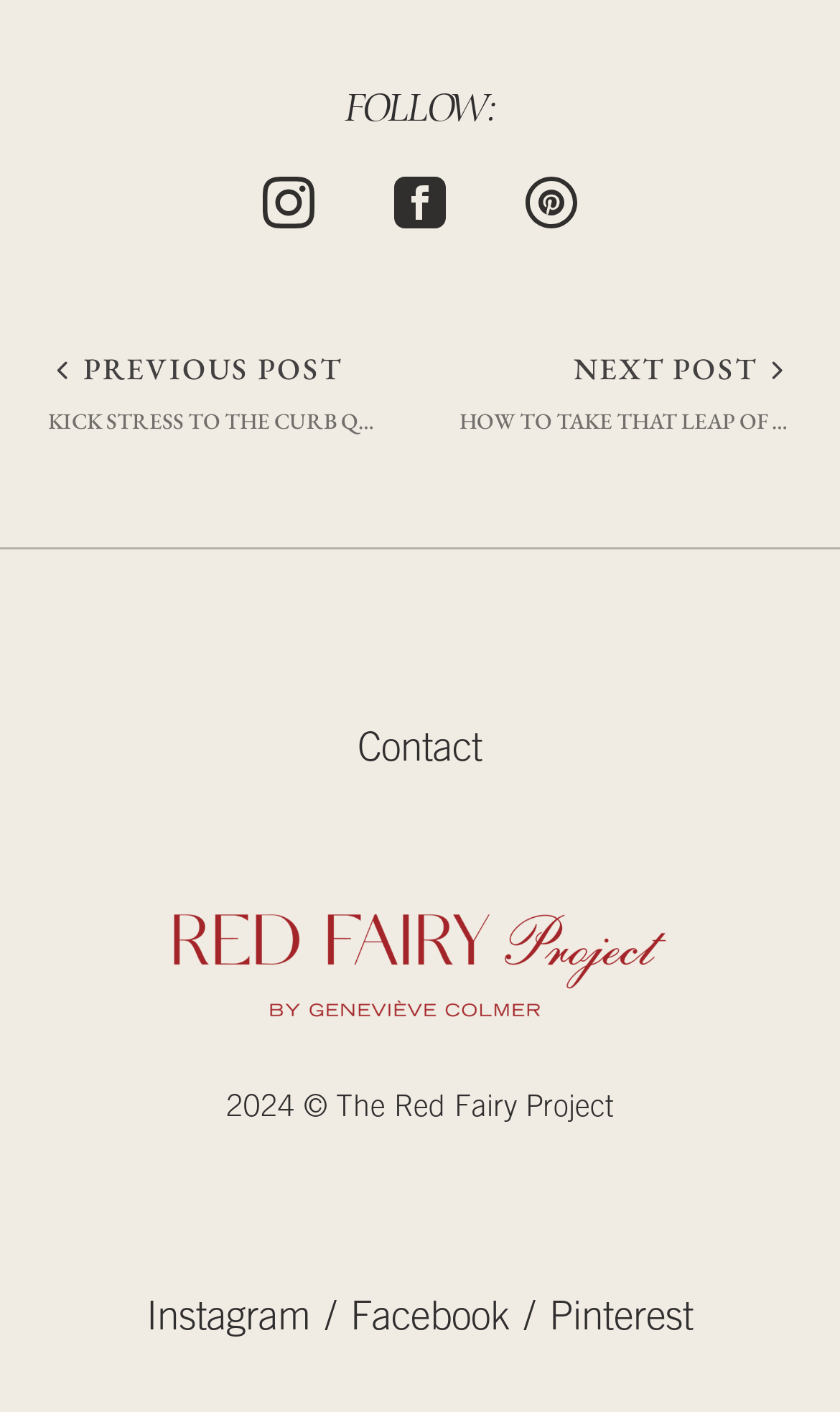Please find the bounding box coordinates of the element that you should click to achieve the following instruction: "Follow on Instagram". The coordinates should be presented as four float numbers between 0 and 1: [left, top, right, bottom].

[0.313, 0.119, 0.375, 0.162]